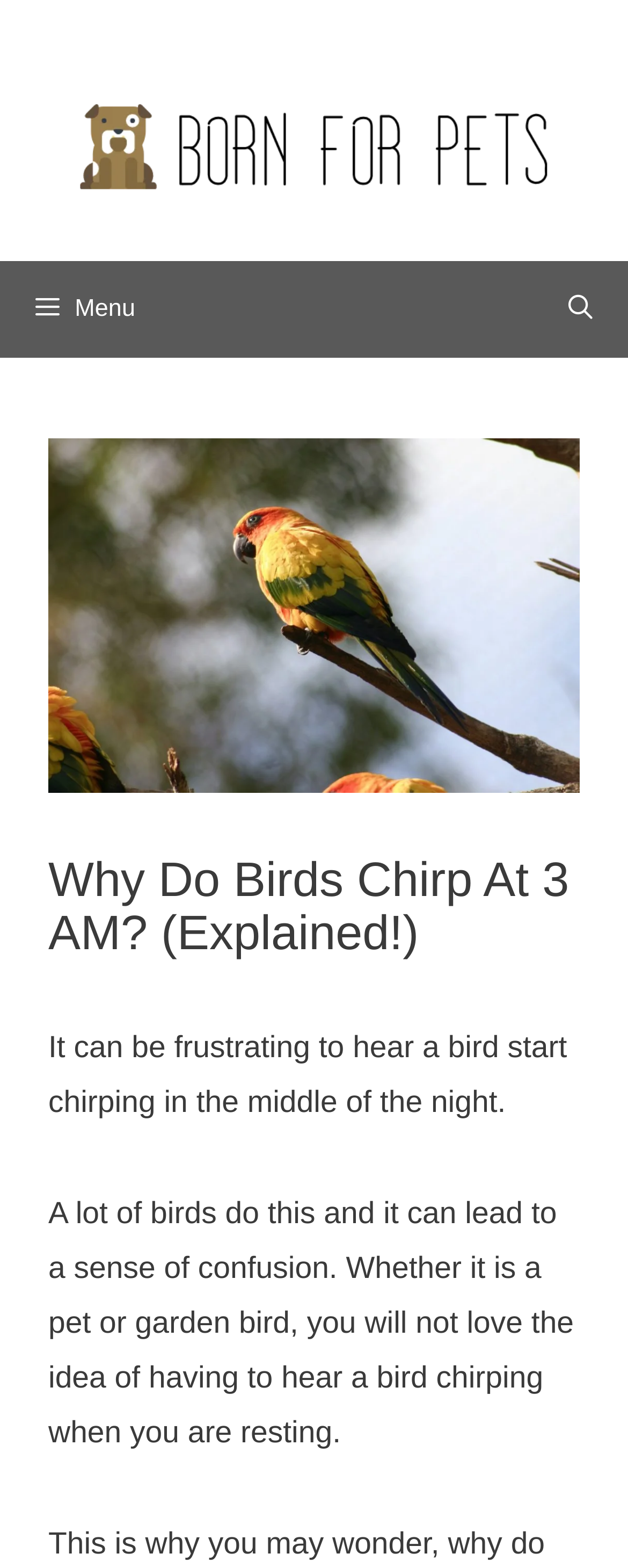Respond to the question with just a single word or phrase: 
What is the tone of the article?

Informative